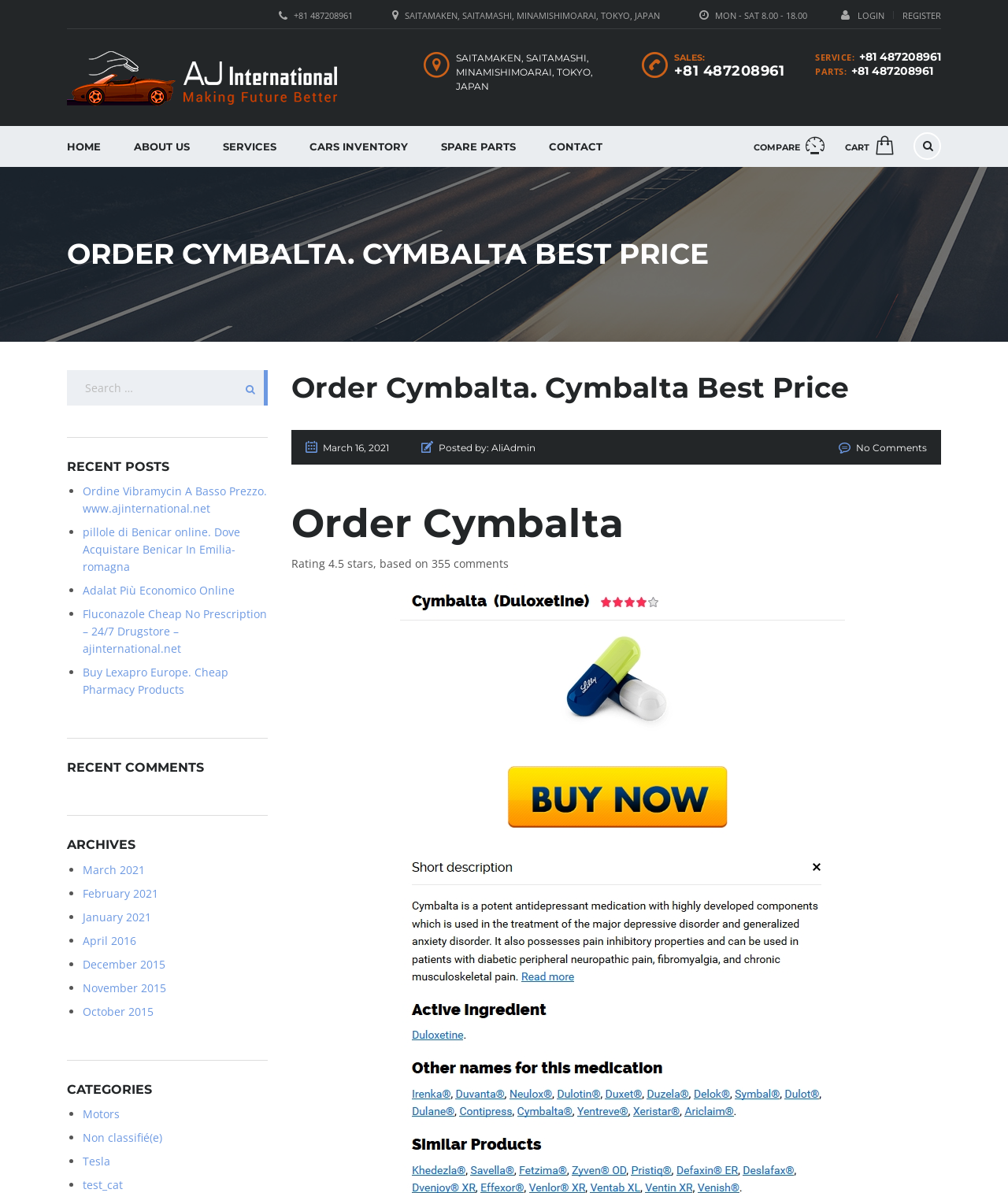How many categories are listed?
Could you answer the question with a detailed and thorough explanation?

I counted the number of categories listed under the 'CATEGORIES' section, and there are 4 categories: 'Motors', 'Non classifié(e)', 'Tesla', and 'test_cat'.